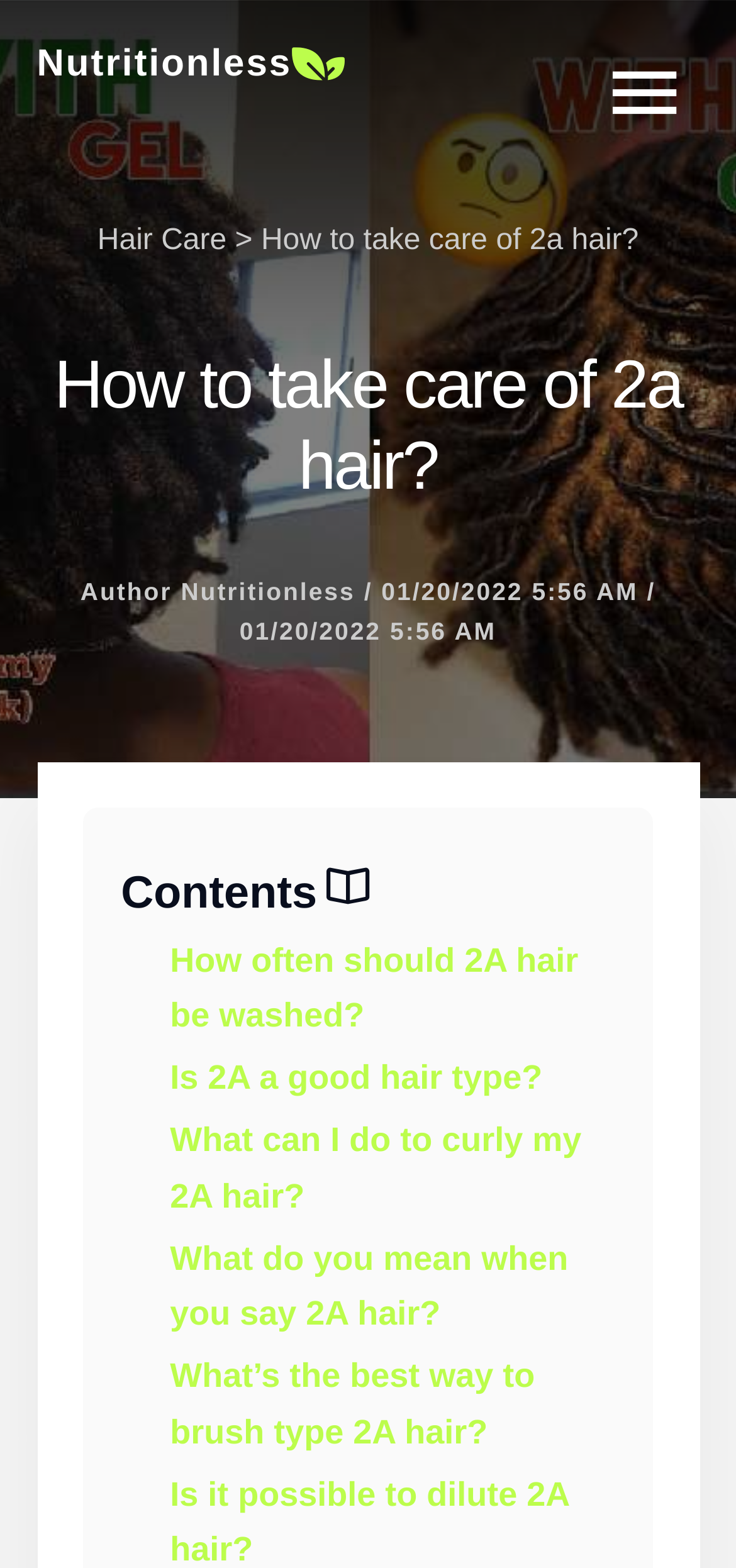Please identify the bounding box coordinates of the element that needs to be clicked to execute the following command: "Click on the 'What’s the best way to brush type 2A hair?' link". Provide the bounding box using four float numbers between 0 and 1, formatted as [left, top, right, bottom].

[0.231, 0.866, 0.727, 0.925]